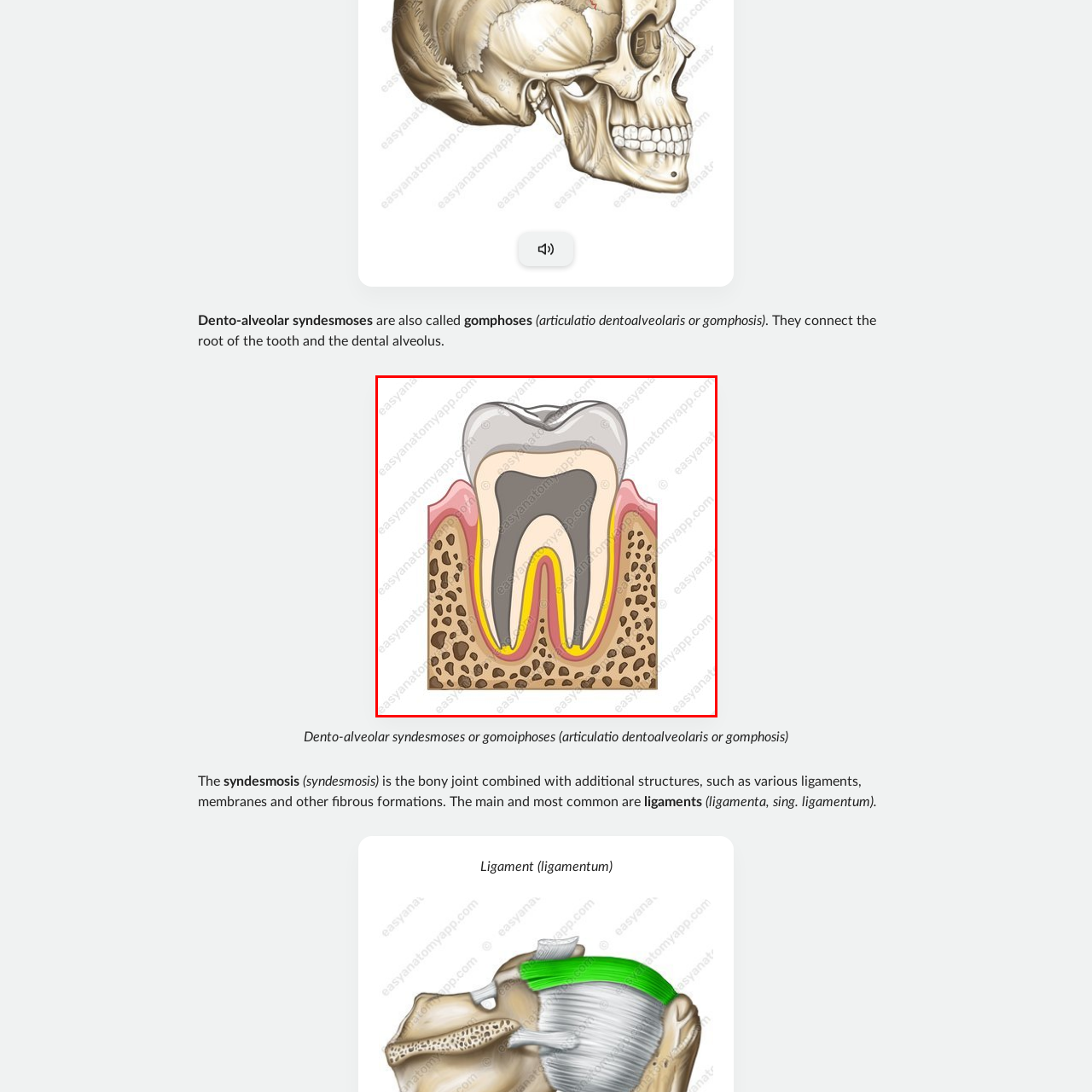Write a detailed description of the image enclosed in the red-bordered box.

The image illustrates a detailed anatomical view of a tooth, showcasing the various components that make up its structure. At the top, the crown of the tooth is visible, which is covered by enamel, depicted in a light gray color. Below the crown, the dentin is represented in a lighter tone, leading to the pulp chamber, where the tooth's nerves and blood vessels are housed, indicated in a darker shade. Surrounding the tooth are the supporting structures, including the cementum and the periodontal ligament, which connect the tooth to the jawbone. The layers of the tooth are clearly defined, emphasizing the complexity of dento-alveolar syndesmoses, also known as gomphoses, which play a crucial role in anchoring the tooth to the dental alveolus. This illustration serves as an educational resource for understanding the relationship between the tooth and its surrounding anatomical features.